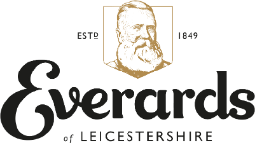Give a one-word or short phrase answer to this question: 
What is the gentleman in the illustration wearing?

A beard